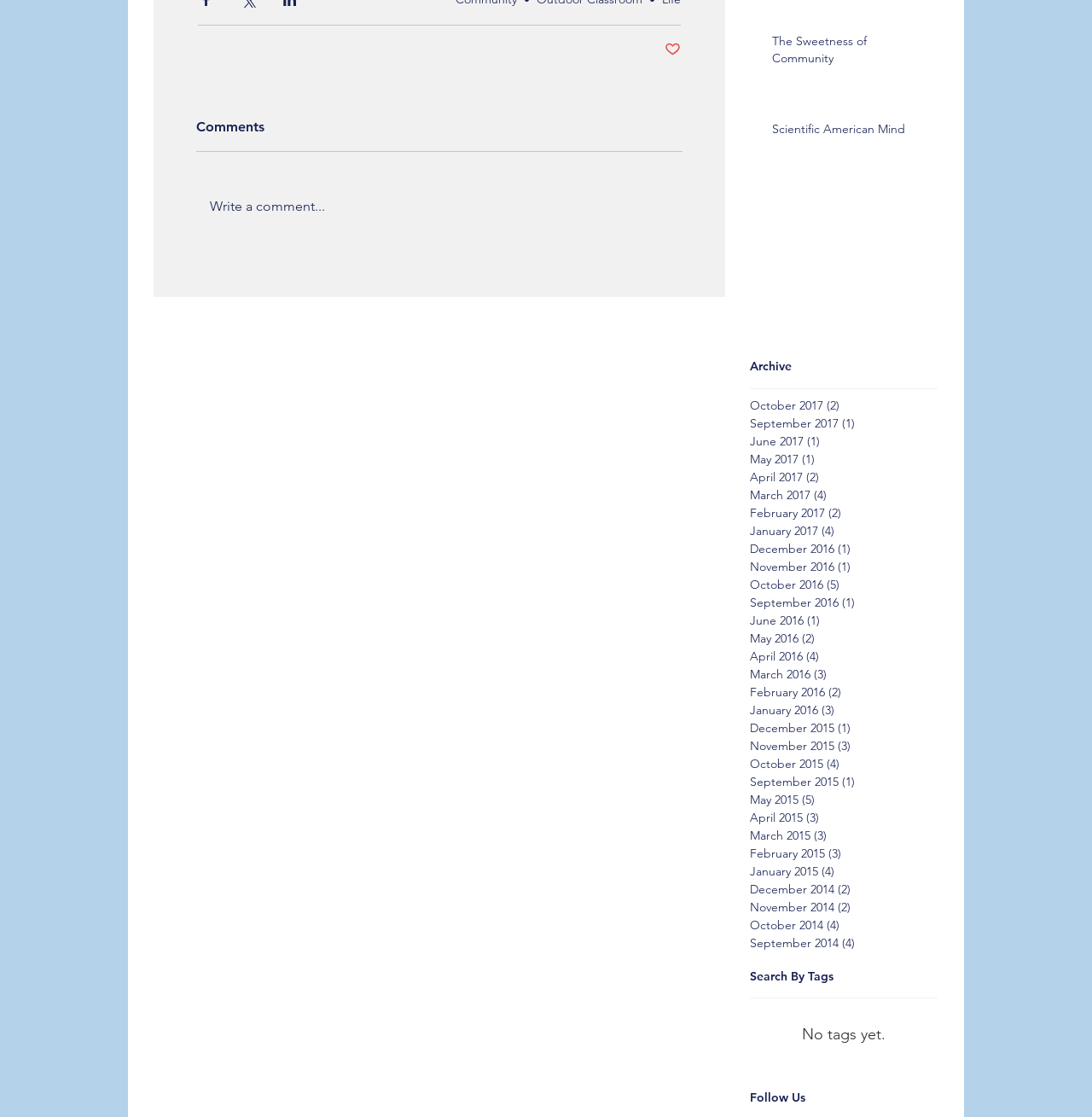Use a single word or phrase to answer the question:
What is the title of the first article?

The Sweetness of Community